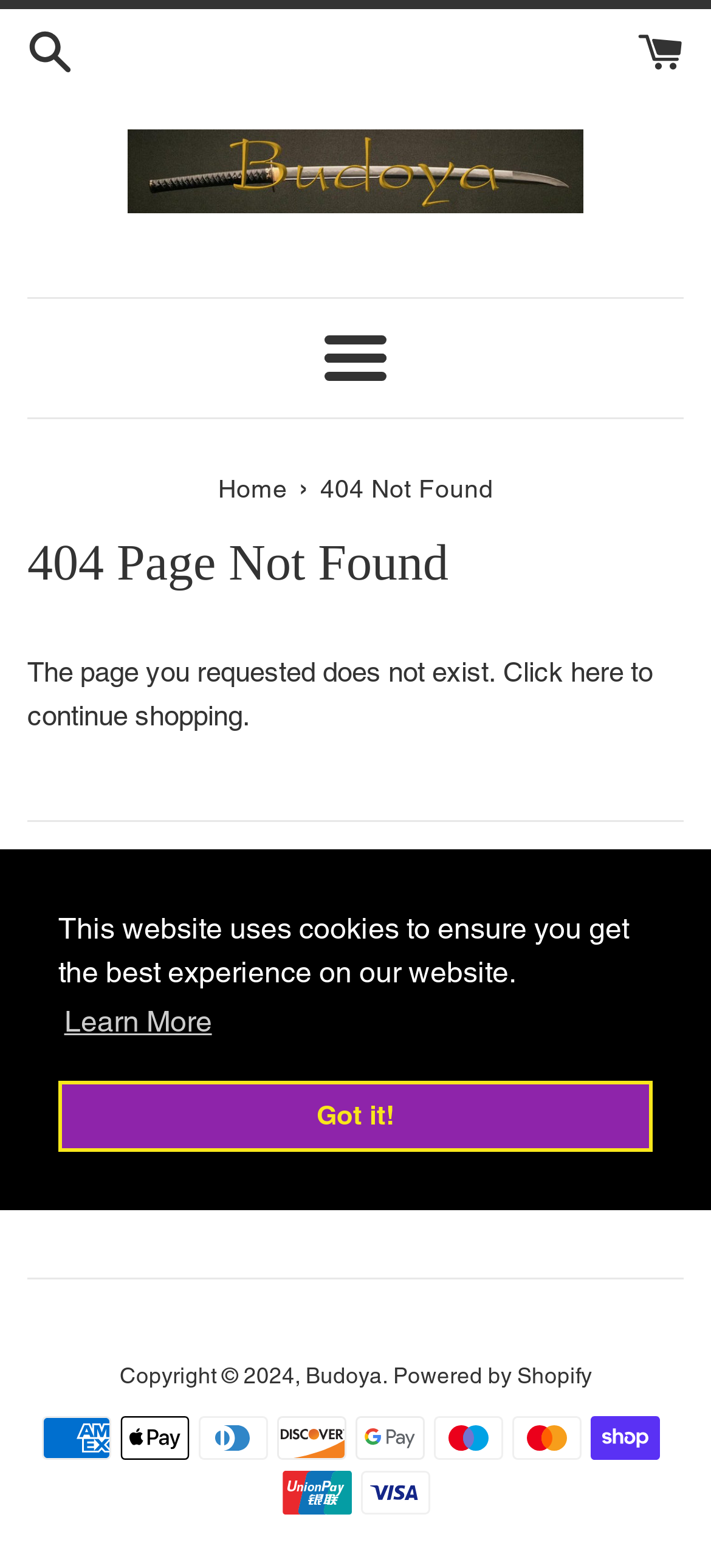Locate the bounding box coordinates of the area that needs to be clicked to fulfill the following instruction: "Go to 'Home' page". The coordinates should be in the format of four float numbers between 0 and 1, namely [left, top, right, bottom].

[0.306, 0.302, 0.414, 0.32]